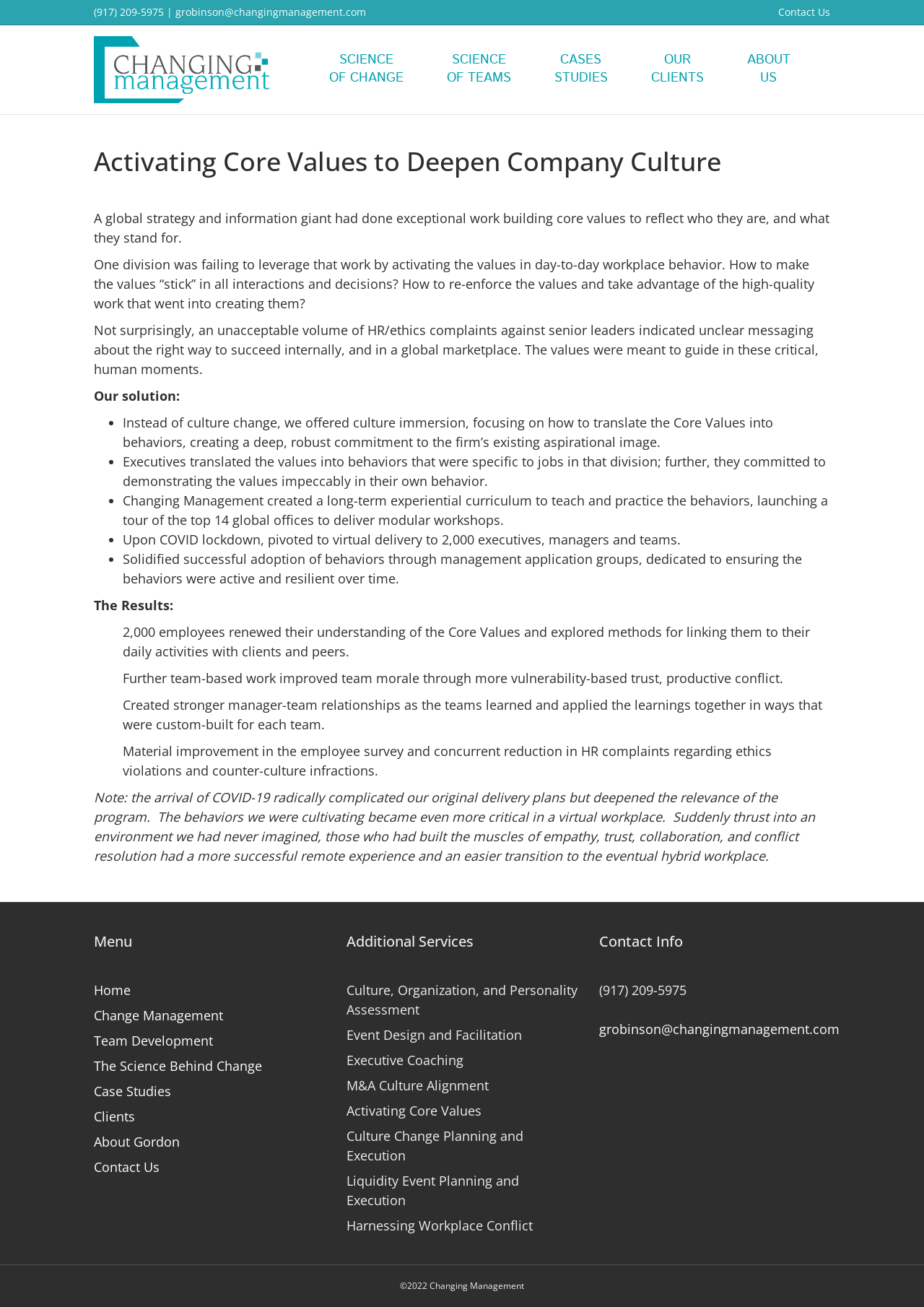What is the name of the company?
Please respond to the question thoroughly and include all relevant details.

The company name can be found at the top left corner of the webpage, and also in the logo image description.